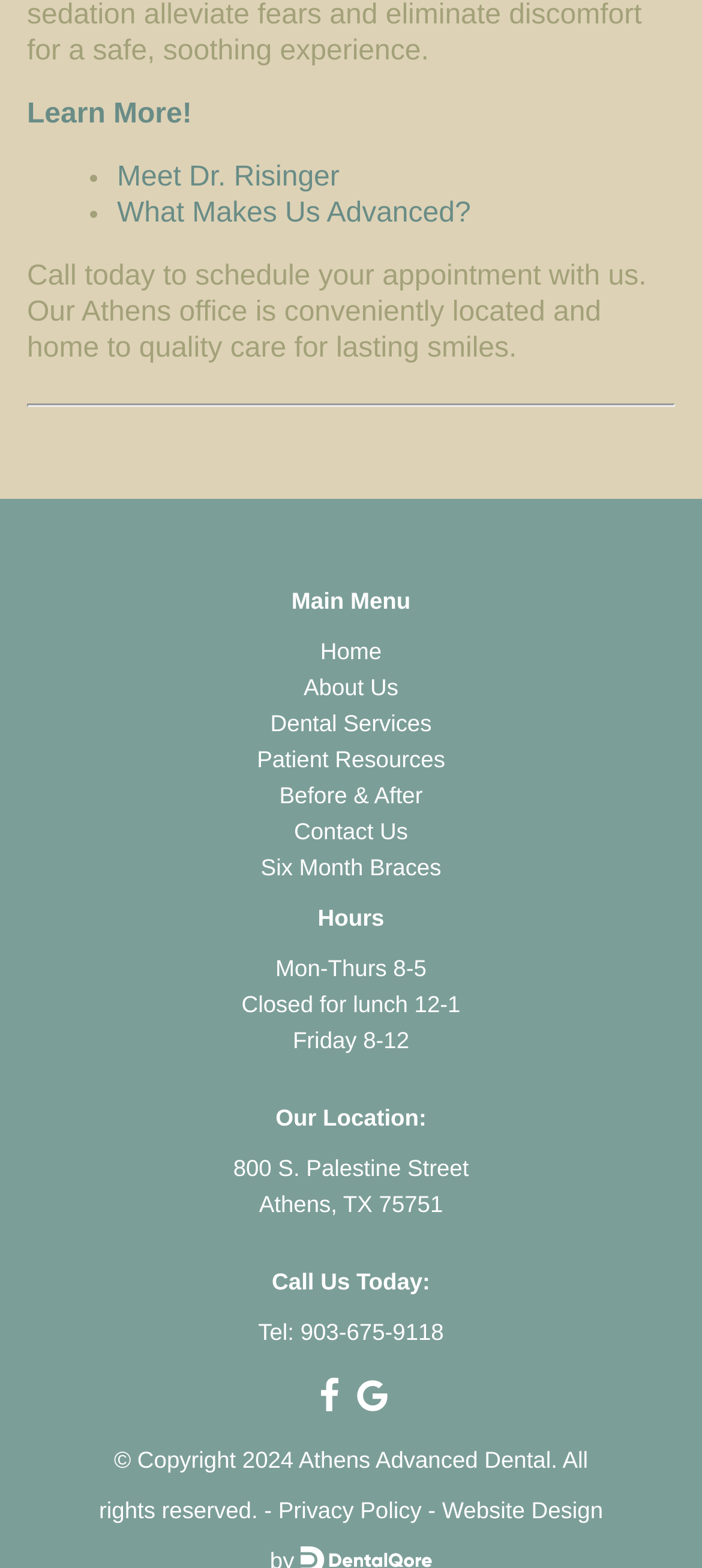Find the bounding box coordinates of the element's region that should be clicked in order to follow the given instruction: "Click the read more link". The coordinates should consist of four float numbers between 0 and 1, i.e., [left, top, right, bottom].

None